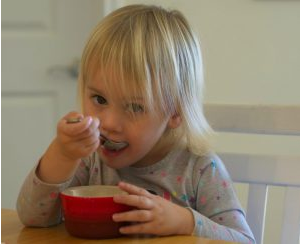Answer this question in one word or a short phrase: What is the girl holding in one hand?

A spoon